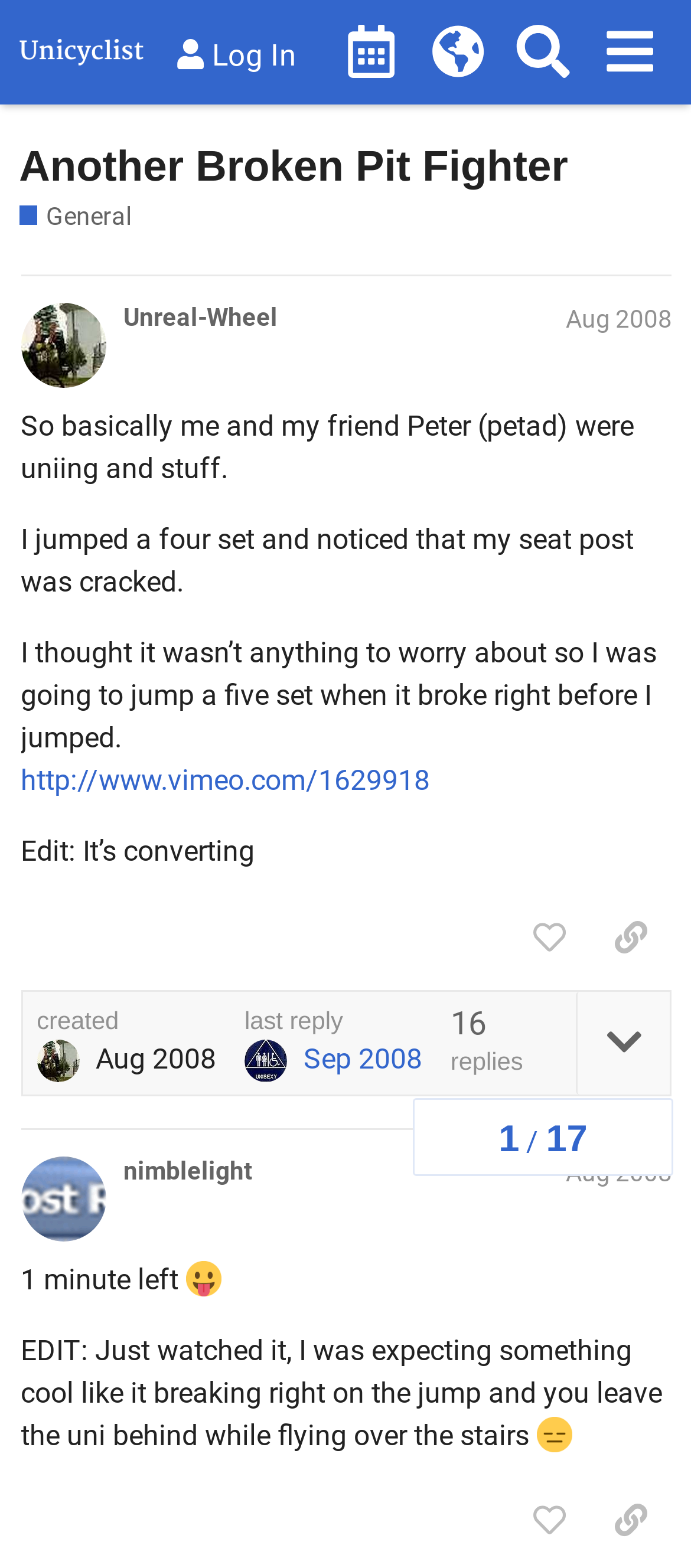Please answer the following question using a single word or phrase: 
What is the date of the last reply in the topic?

Sep 1, 2008